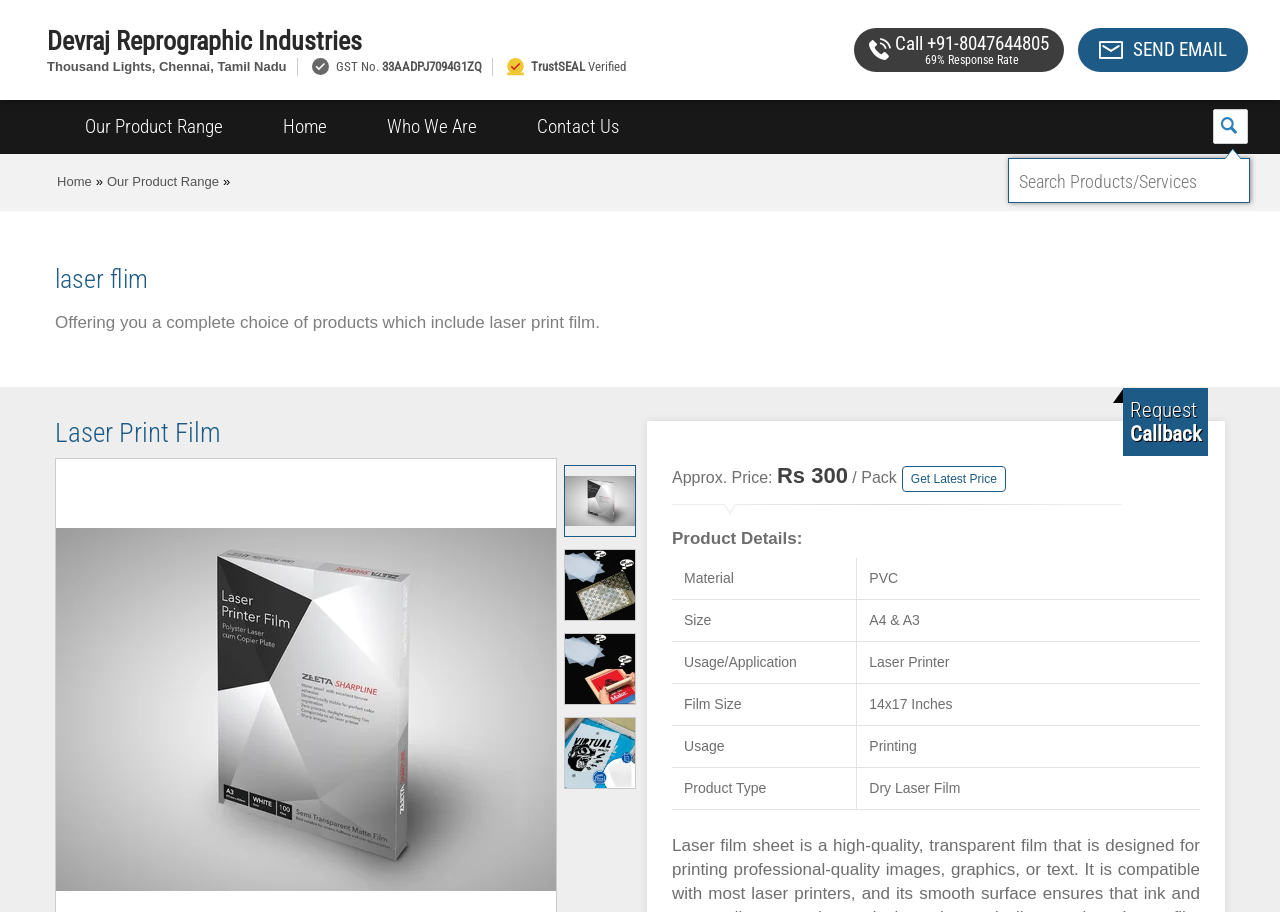Identify the coordinates of the bounding box for the element that must be clicked to accomplish the instruction: "Search for products or services".

[0.788, 0.177, 0.976, 0.221]